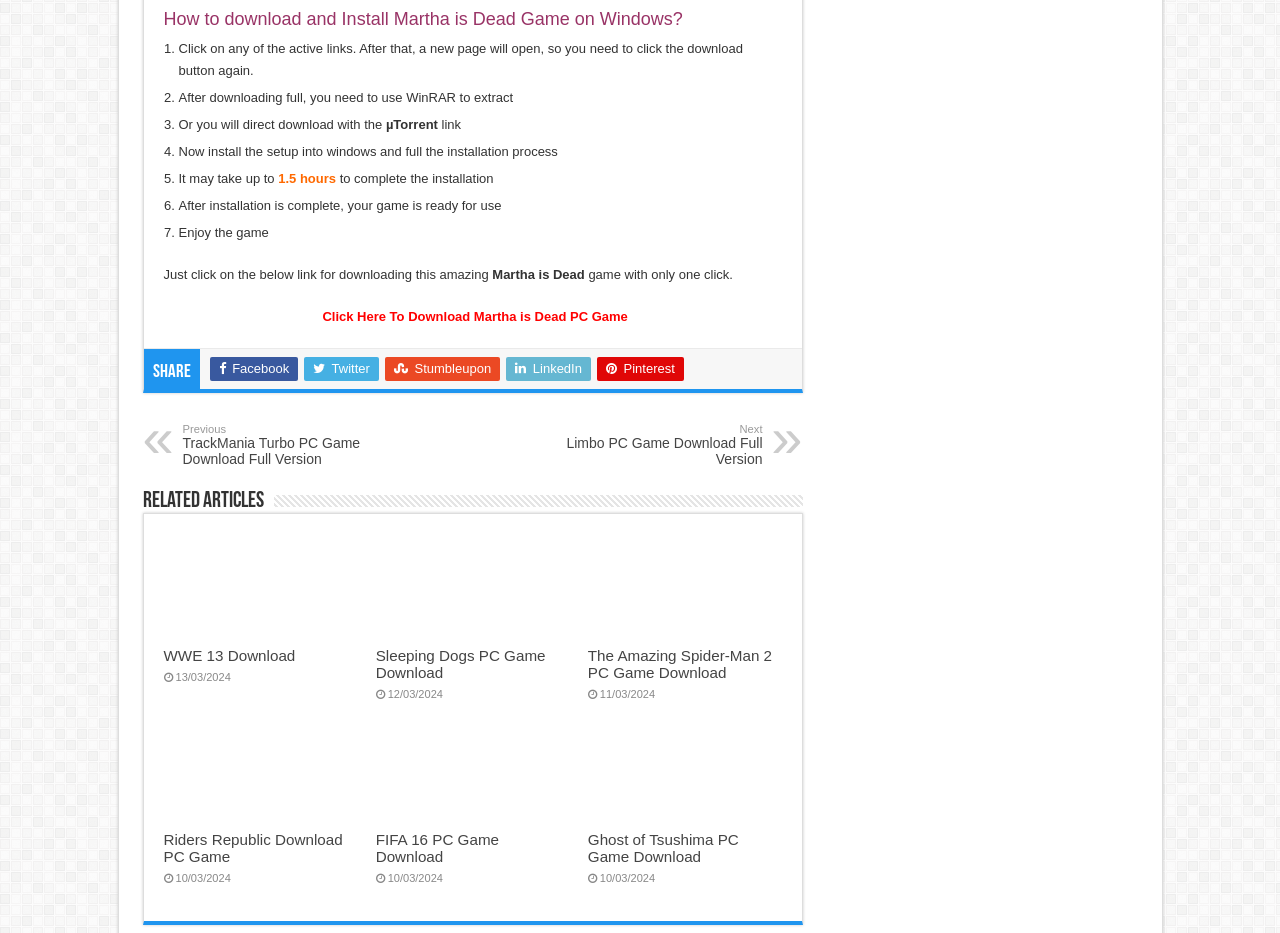Please specify the bounding box coordinates for the clickable region that will help you carry out the instruction: "Contact YASREF via email".

None